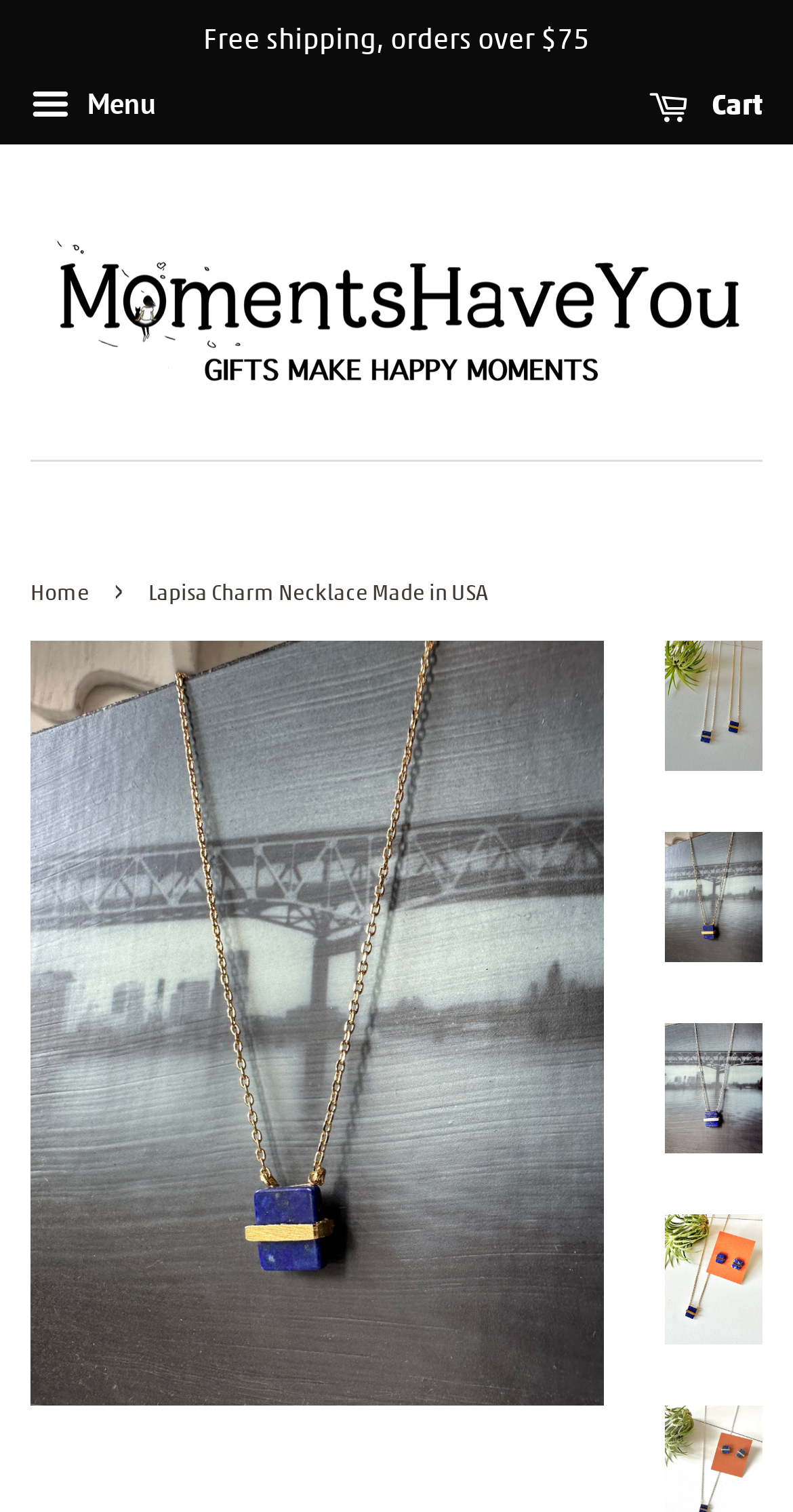Please provide a comprehensive response to the question based on the details in the image: How many navigation links are in the breadcrumbs?

I looked at the navigation section labeled 'breadcrumbs' and found two links: 'Home' and 'Lapisa Charm Necklace Made in USA'. These links are likely used for navigation within the website.